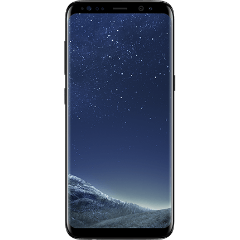Give a thorough explanation of the elements present in the image.

The image showcases the Samsung Galaxy S8+, featuring a stunning display that captures a night sky filled with stars, set above a serene landscape. The sleek design of the phone is evident, with minimal bezels and a smooth finish, making it a visually appealing device. This image highlights the phone's vibrant Super AMOLED display, which offers brilliant colors and deep contrasts, perfect for viewing everything from photos to videos. The Galaxy S8+ is known for its high-performance capabilities, advanced camera features, and user-friendly interface, making it a popular choice among smartphone users.